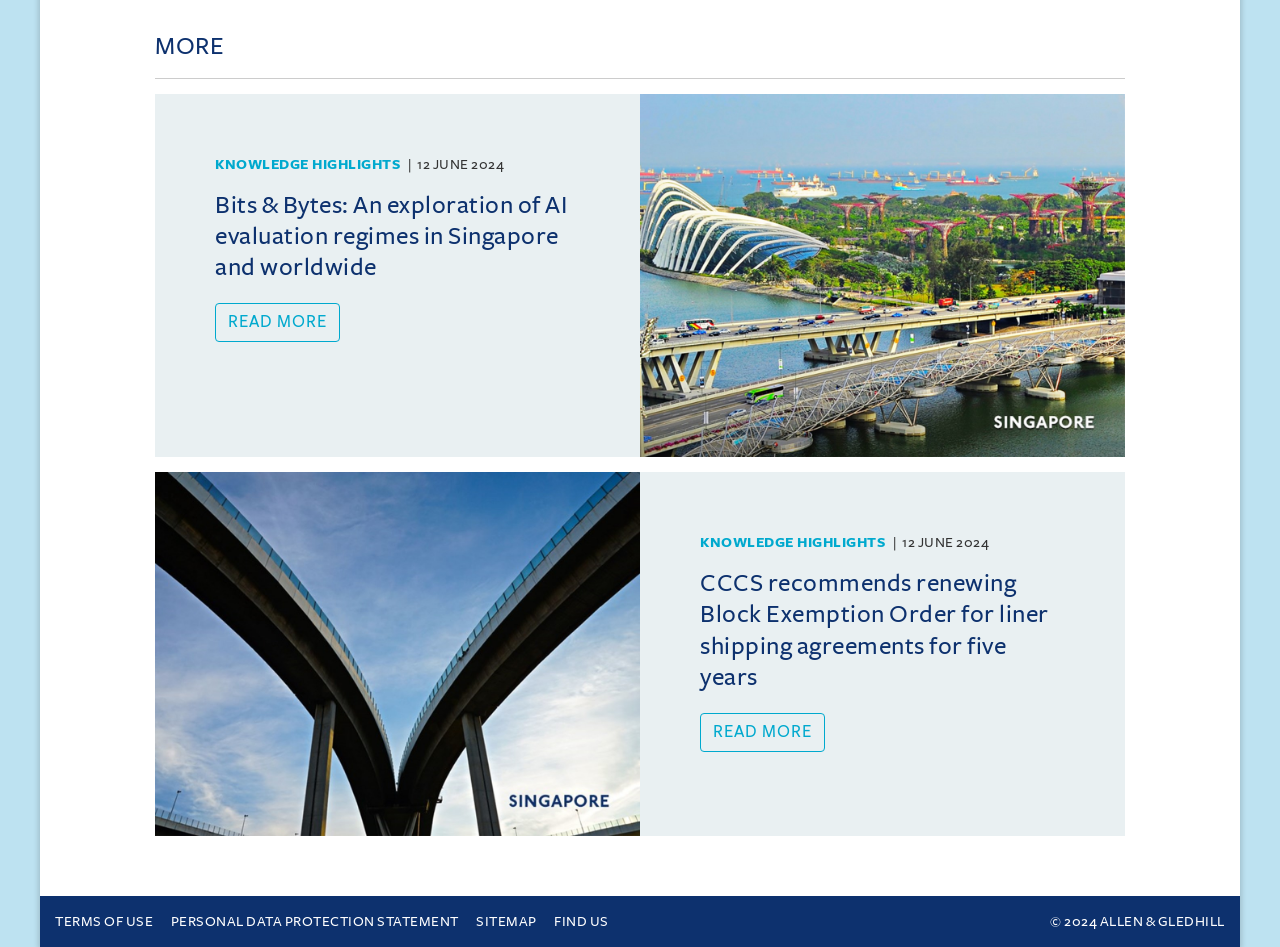Give a one-word or one-phrase response to the question:
What is the date of the first article?

12 JUNE 2024